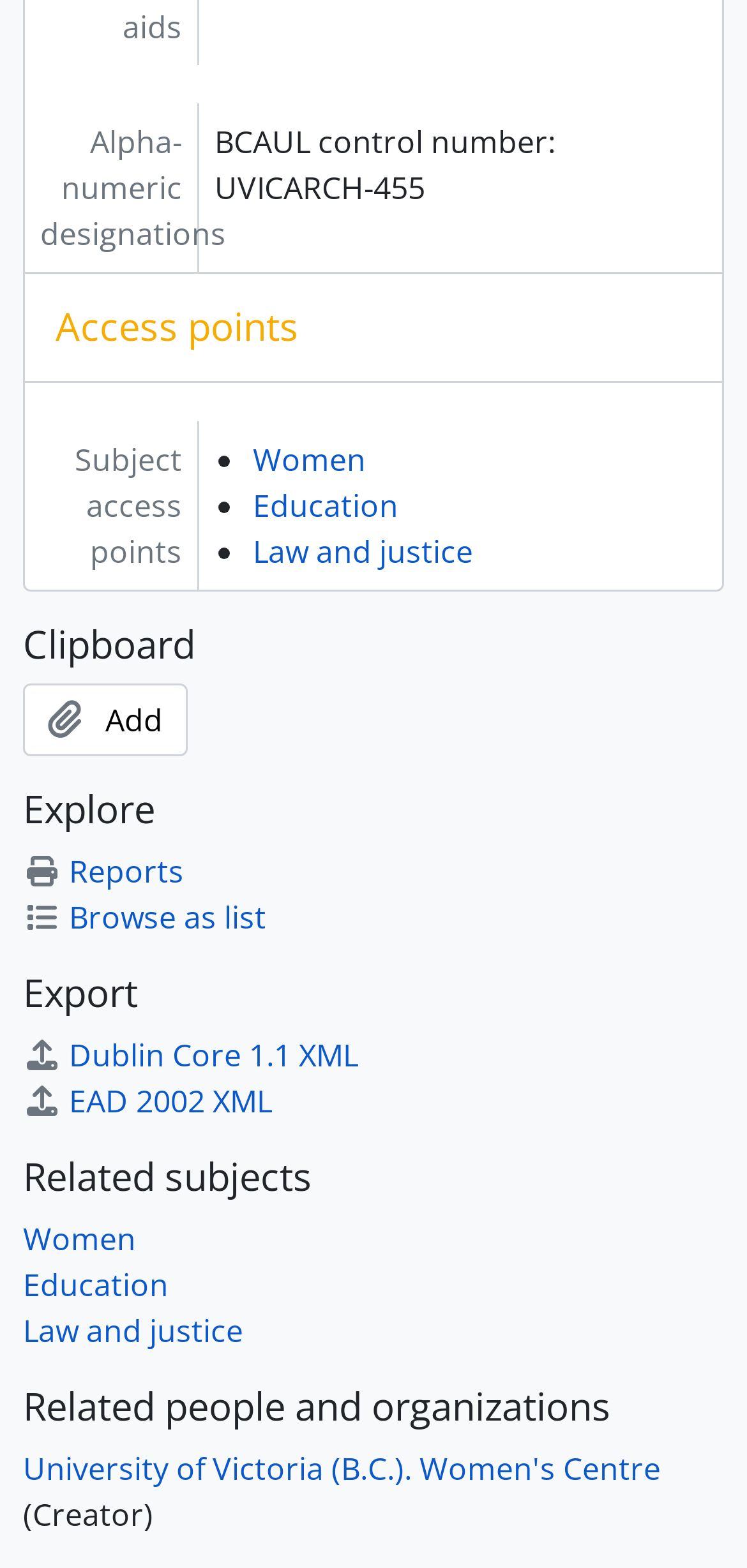Could you provide the bounding box coordinates for the portion of the screen to click to complete this instruction: "Click on 'Reports' under 'Explore'"?

[0.031, 0.542, 0.246, 0.568]